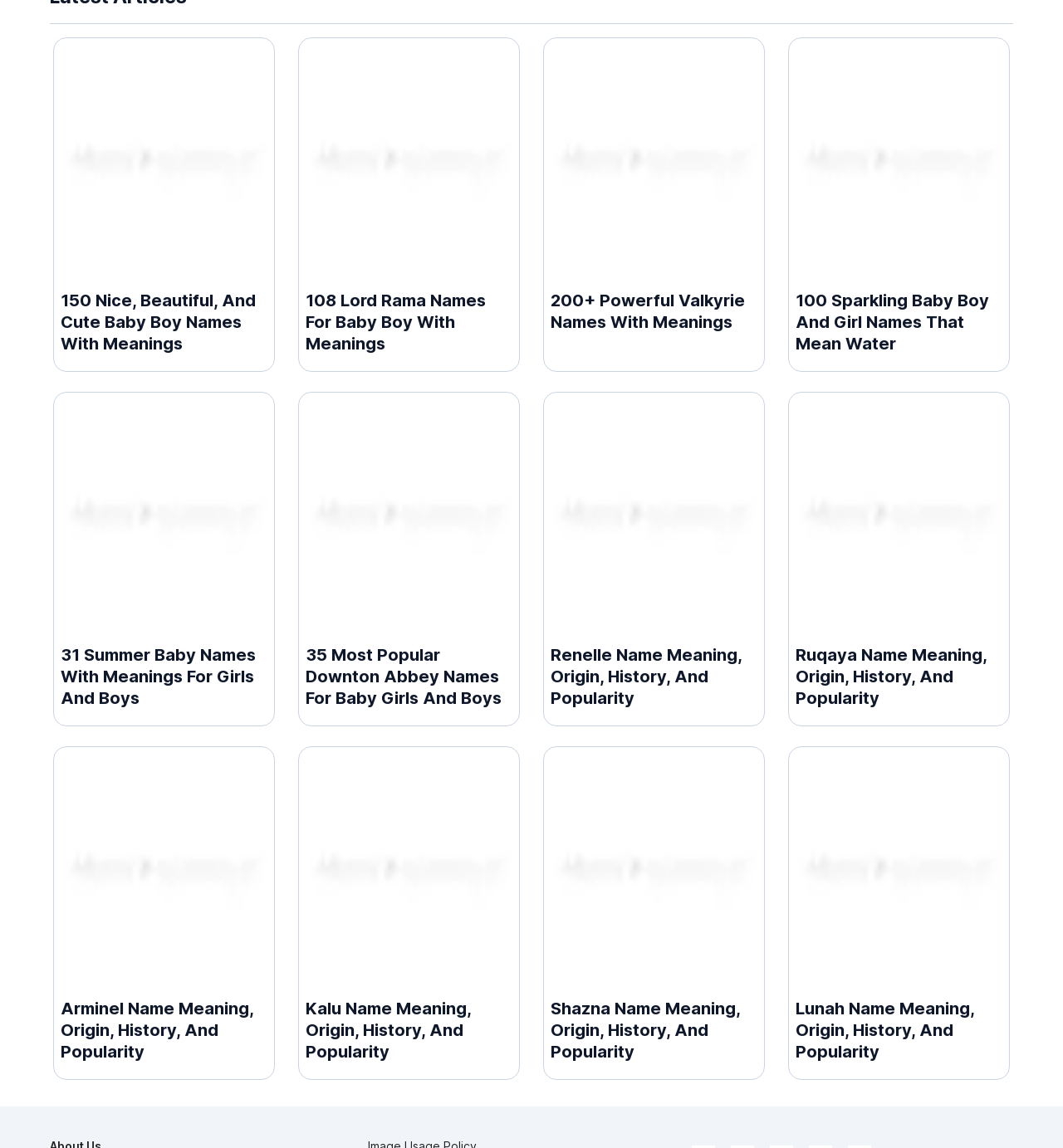Find the bounding box coordinates of the clickable area required to complete the following action: "View the payment methods".

None